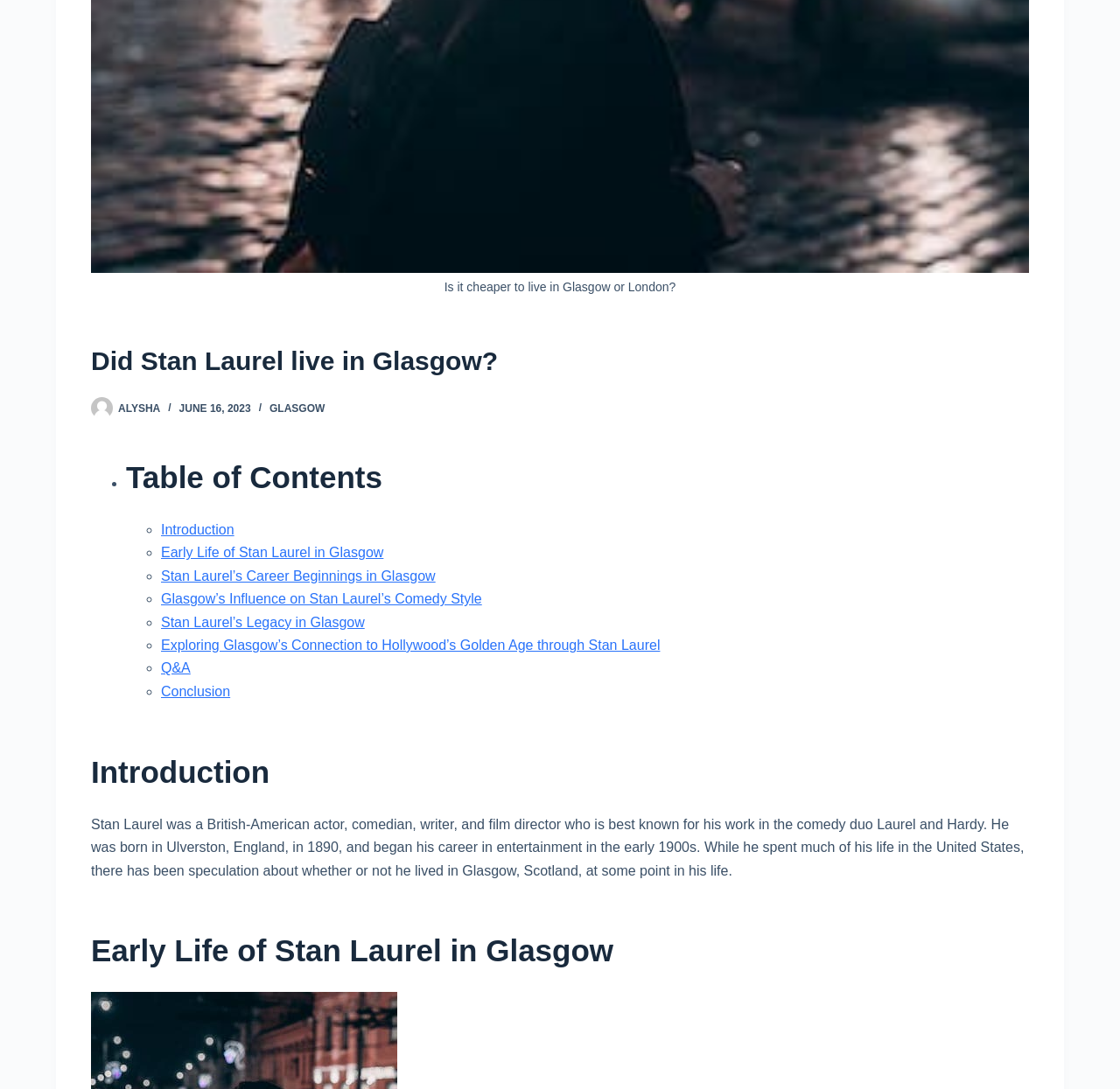Please analyze the image and give a detailed answer to the question:
What is the date mentioned in the webpage?

The date 'JUNE 16, 2023' is mentioned in the webpage, specifically in the time element with the bounding box coordinates [0.16, 0.369, 0.224, 0.381].